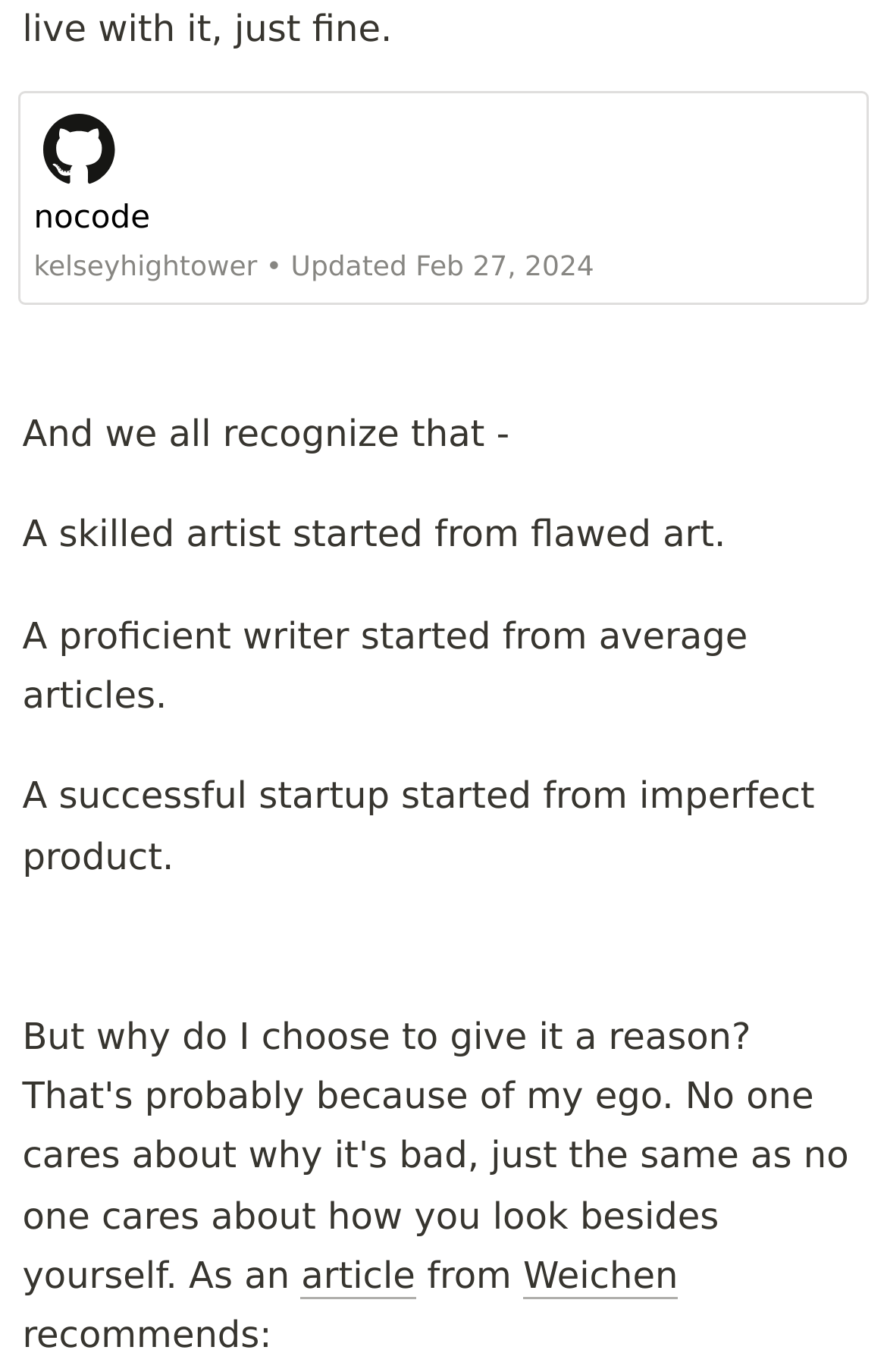Find the bounding box coordinates corresponding to the UI element with the description: "Accept All". The coordinates should be formatted as [left, top, right, bottom], with values as floats between 0 and 1.

None